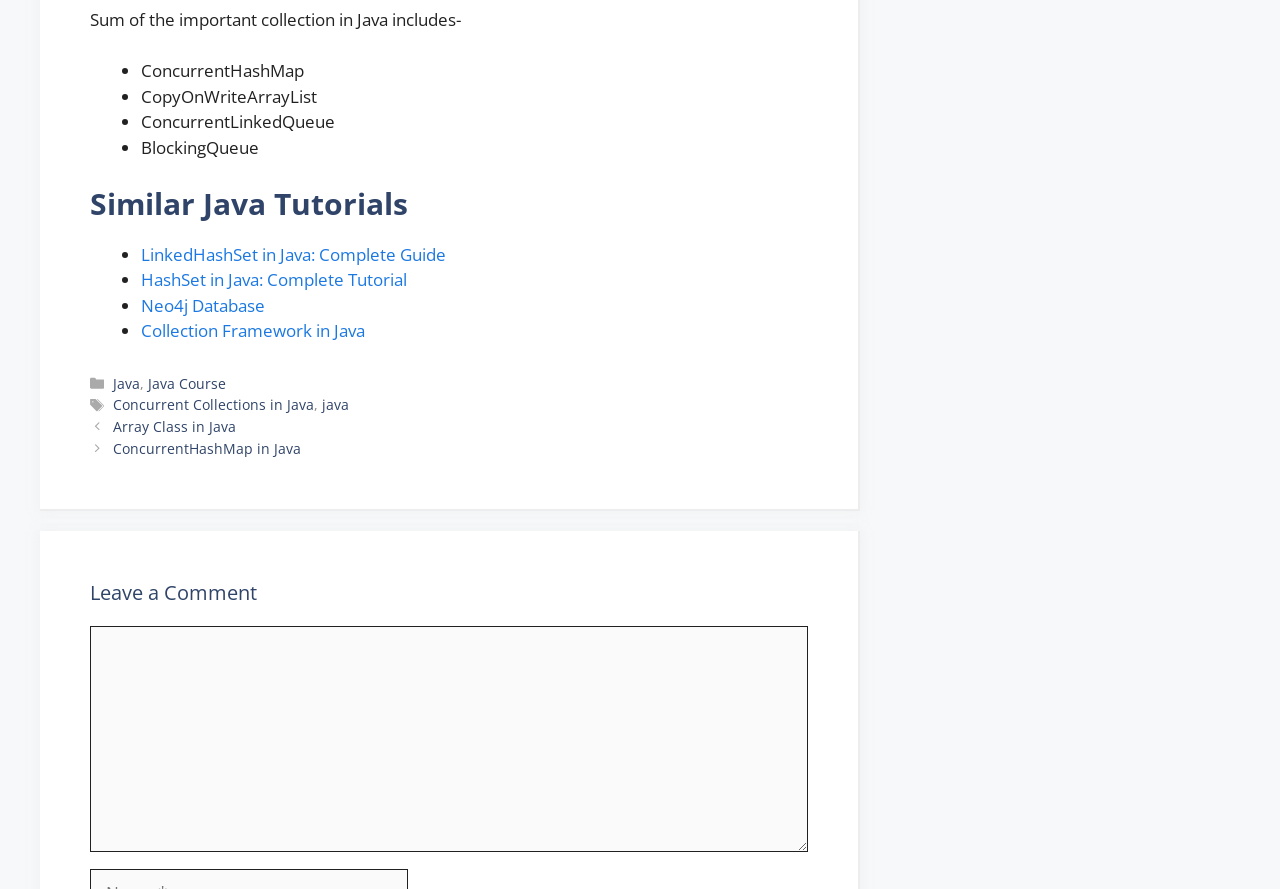Provide the bounding box coordinates of the HTML element described by the text: "java". The coordinates should be in the format [left, top, right, bottom] with values between 0 and 1.

[0.252, 0.445, 0.273, 0.466]